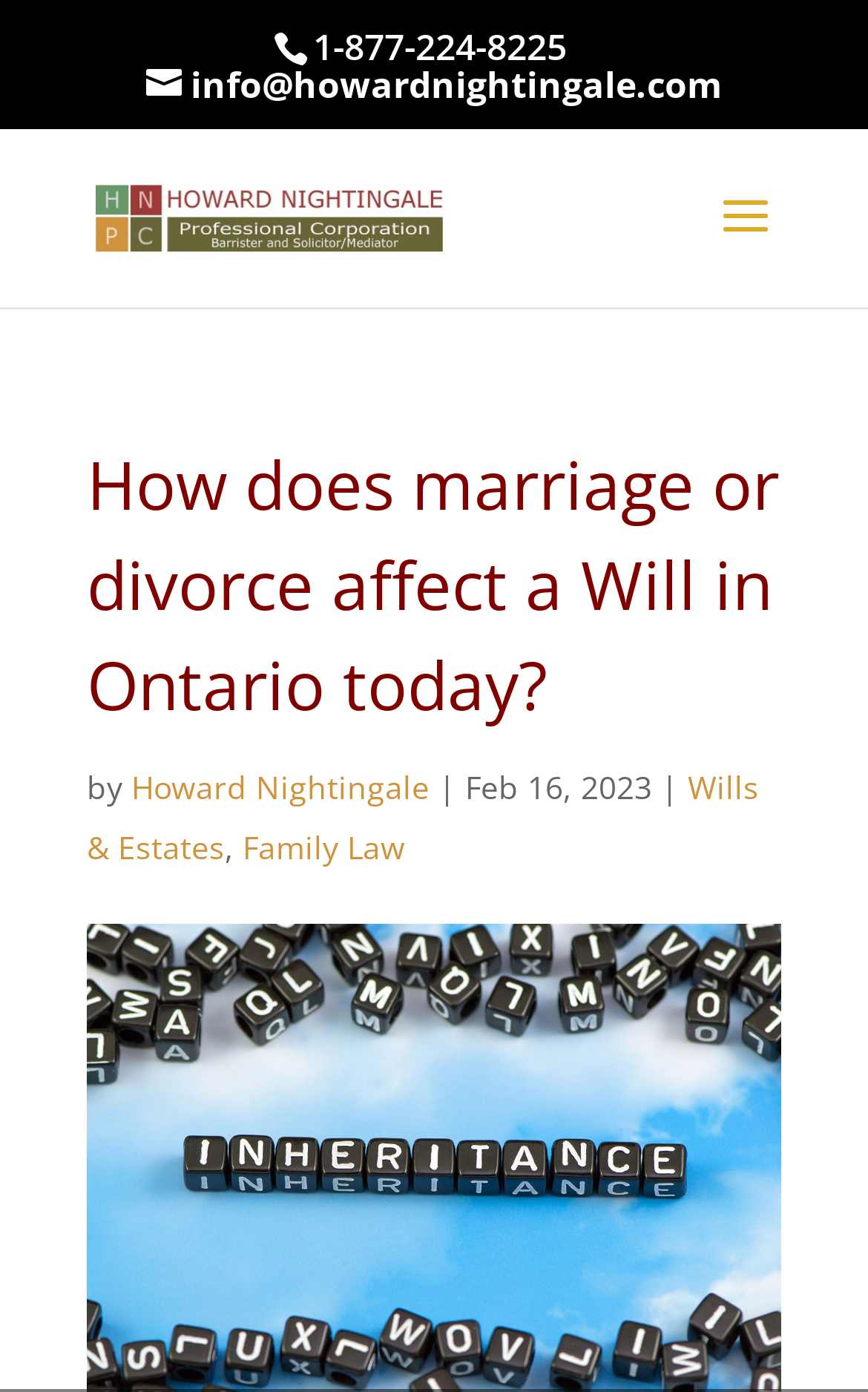Determine the bounding box for the described UI element: "Howard Nightingale".

[0.151, 0.55, 0.495, 0.58]